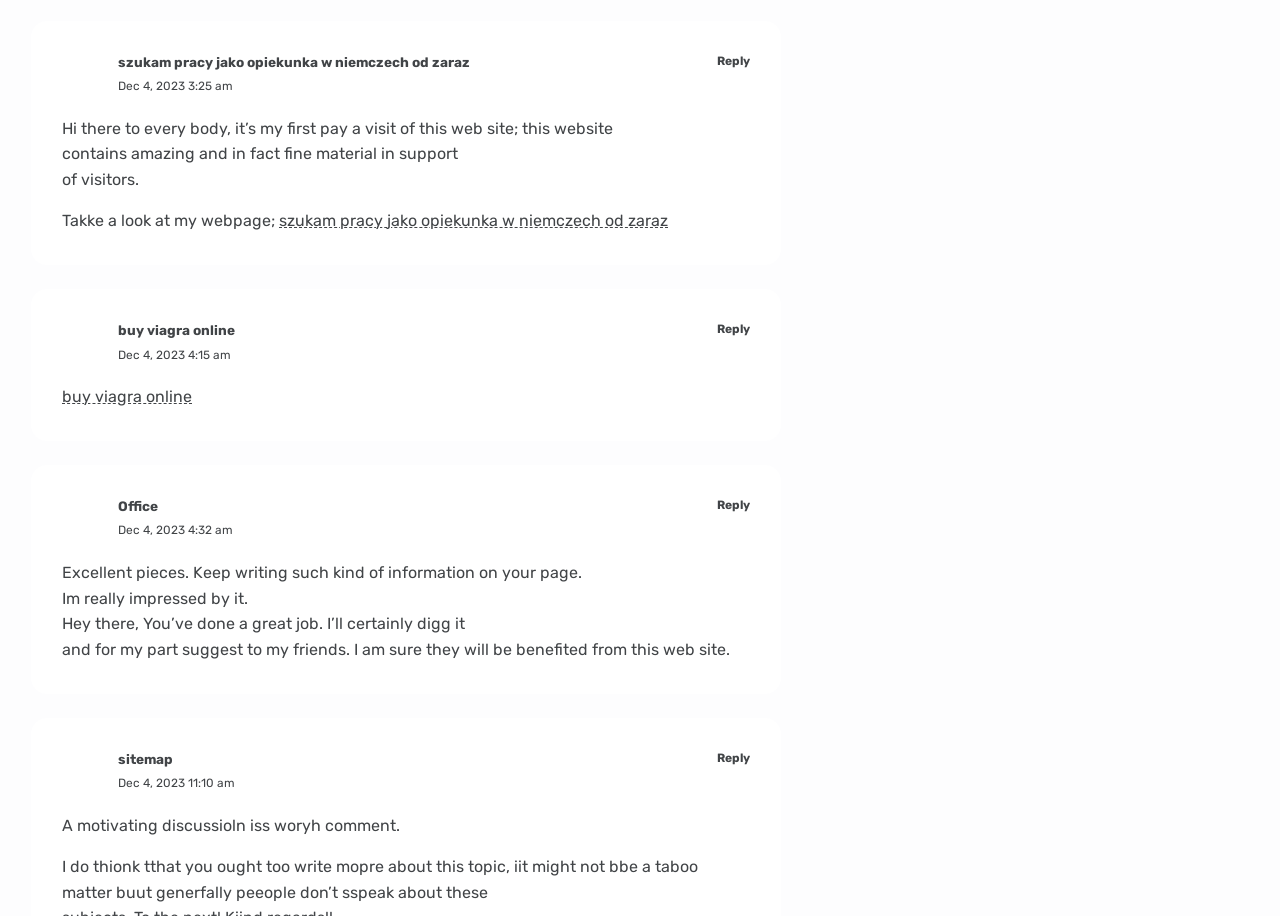Provide a brief response using a word or short phrase to this question:
How many comments are on this webpage?

9